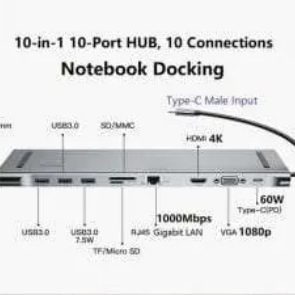What is the speed of the Gigabit LAN port?
Please ensure your answer is as detailed and informative as possible.

The caption specifies that the docking station features a Gigabit LAN port, which supports high-speed internet connections at 1000 Mbps, indicating a fast and reliable connection.